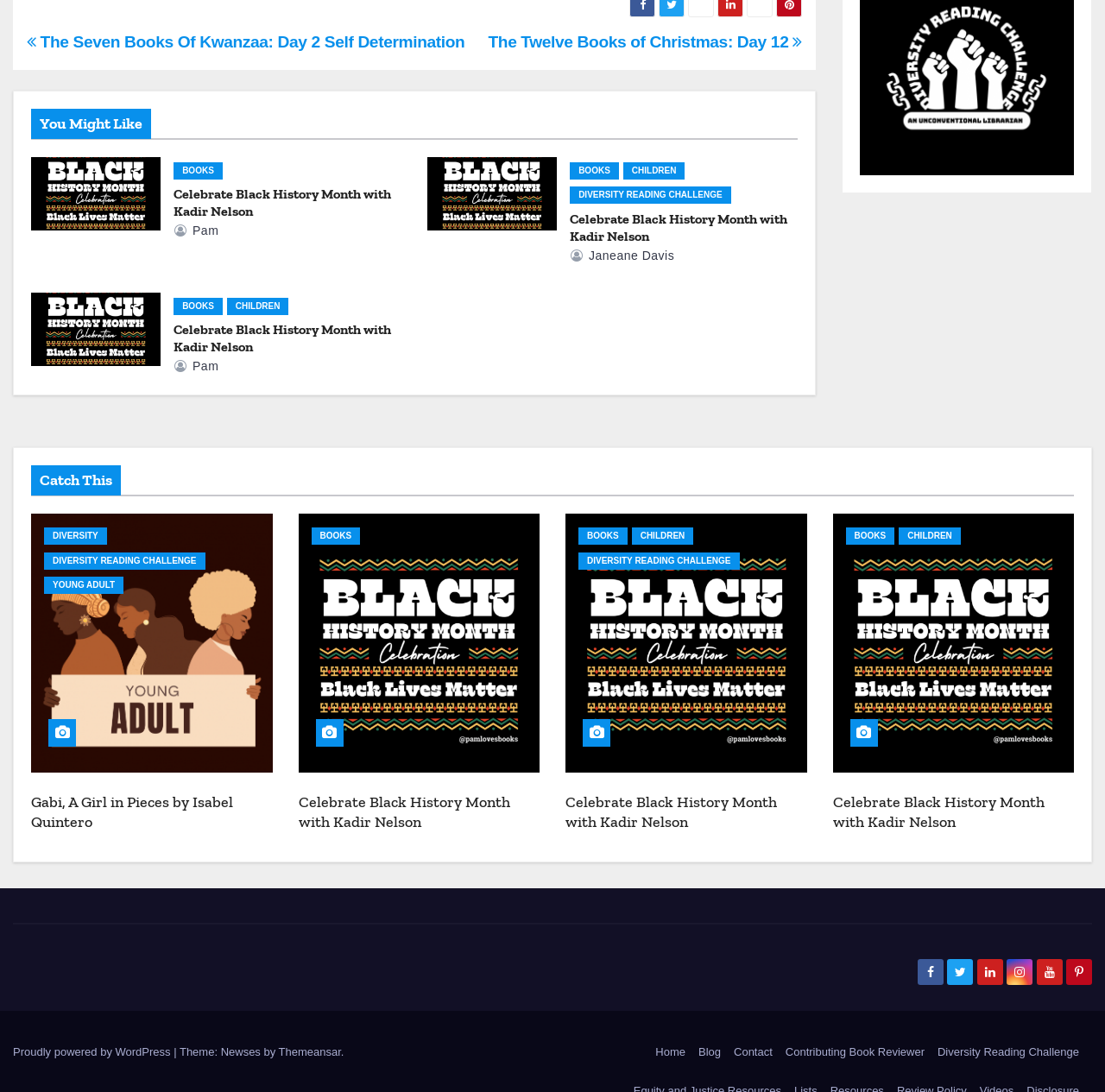Locate the coordinates of the bounding box for the clickable region that fulfills this instruction: "Visit 'Home'".

[0.593, 0.957, 0.62, 0.969]